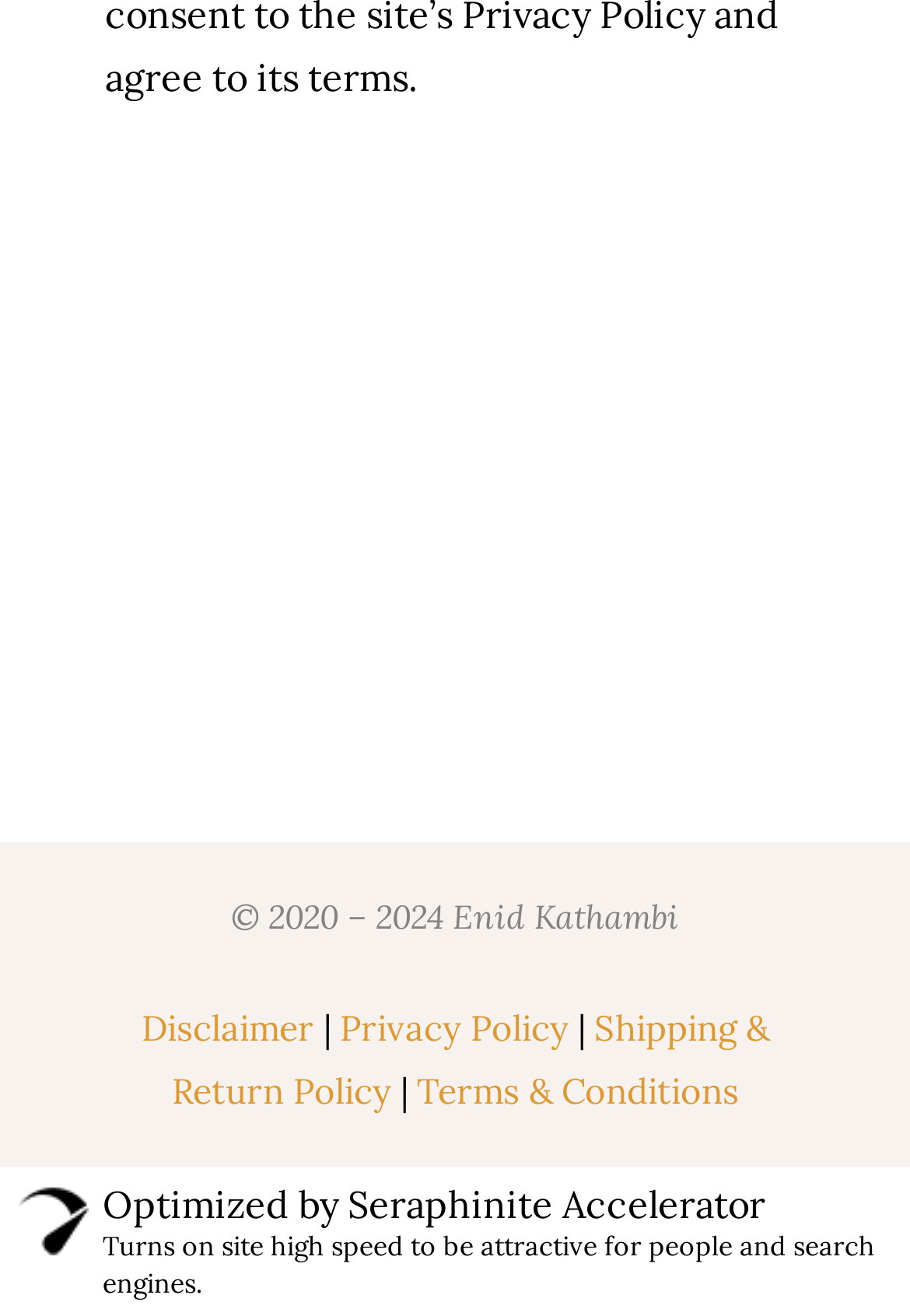Please specify the bounding box coordinates in the format (top-left x, top-left y, bottom-right x, bottom-right y), with all values as floating point numbers between 0 and 1. Identify the bounding box of the UI element described by: Types of Cannabis Seeds

None